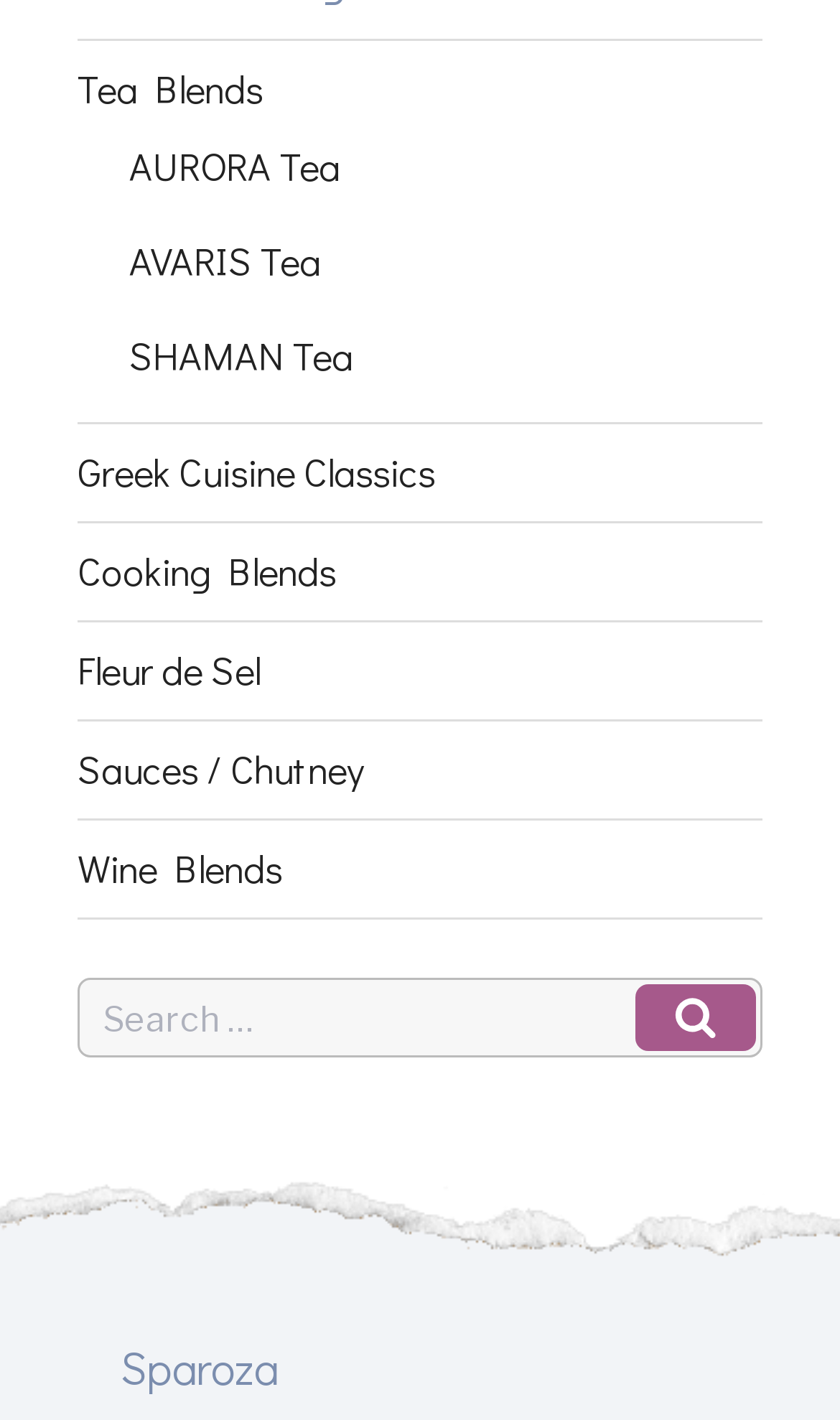Please answer the following question using a single word or phrase: 
What is the first link on the webpage?

Tea Blends